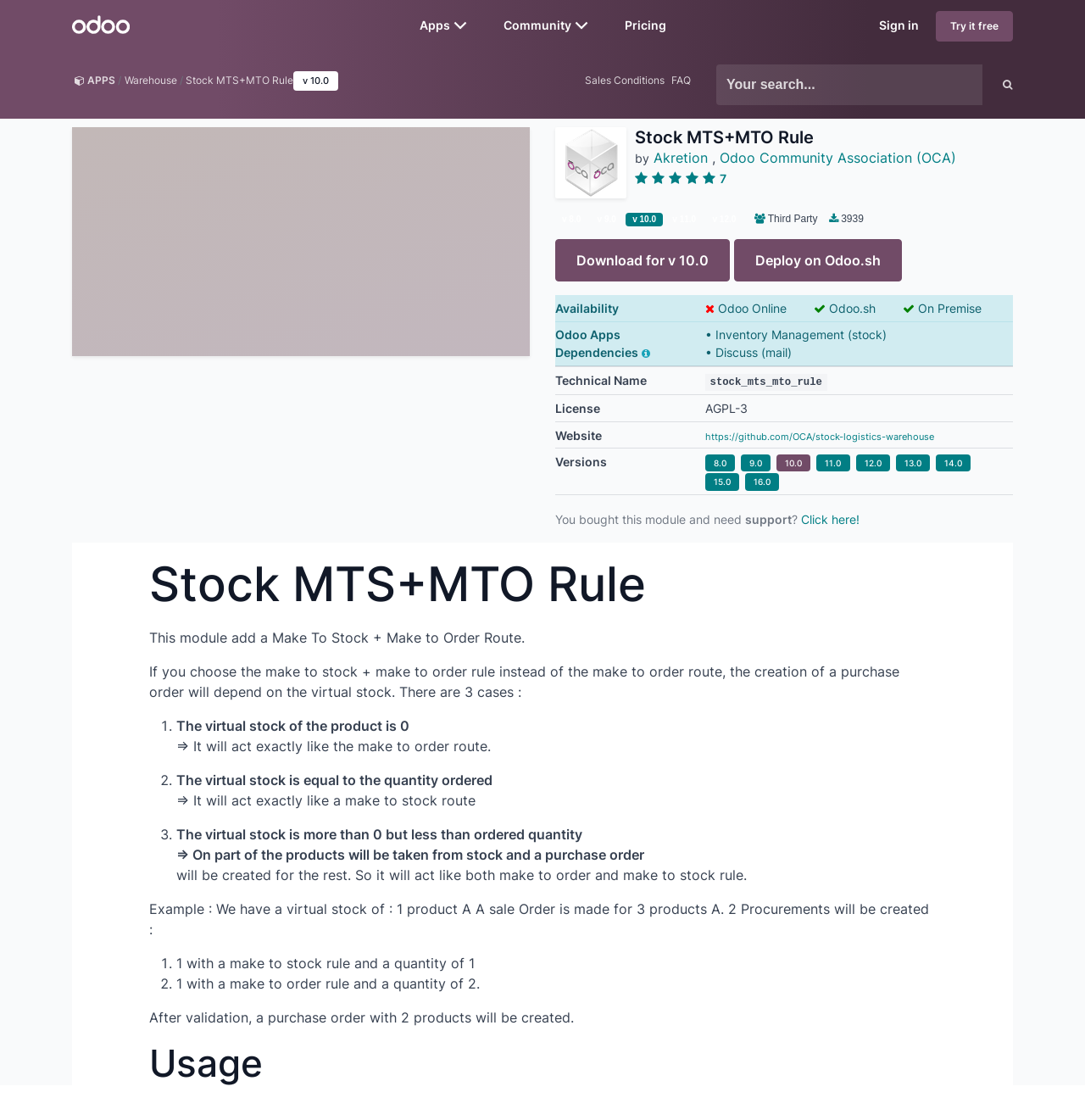What is the name of the app?
Please use the image to provide a one-word or short phrase answer.

Stock MTS+MTO Rule